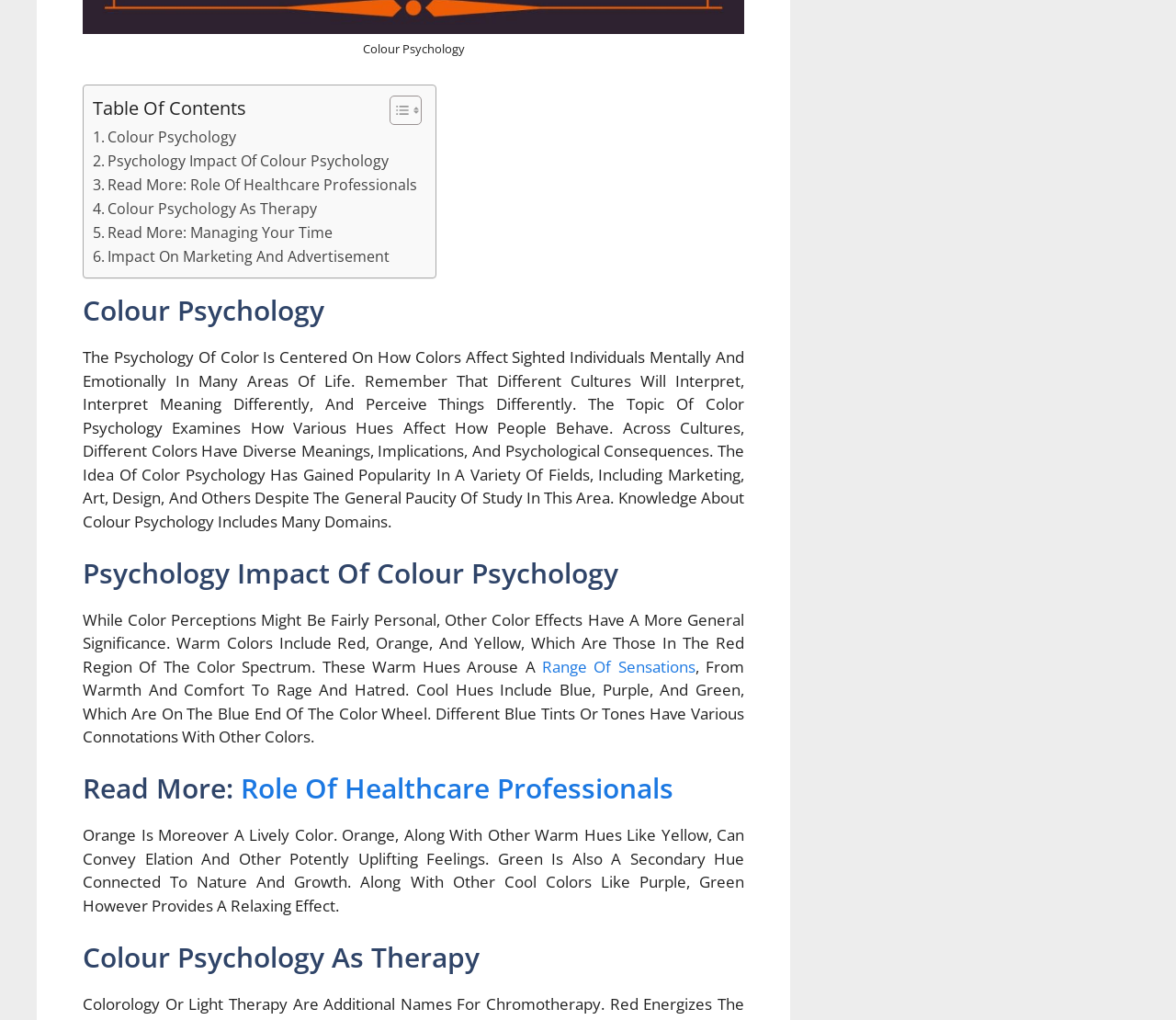What is the section that discusses the role of healthcare professionals?
Using the image provided, answer with just one word or phrase.

Read More: Role Of Healthcare Professionals